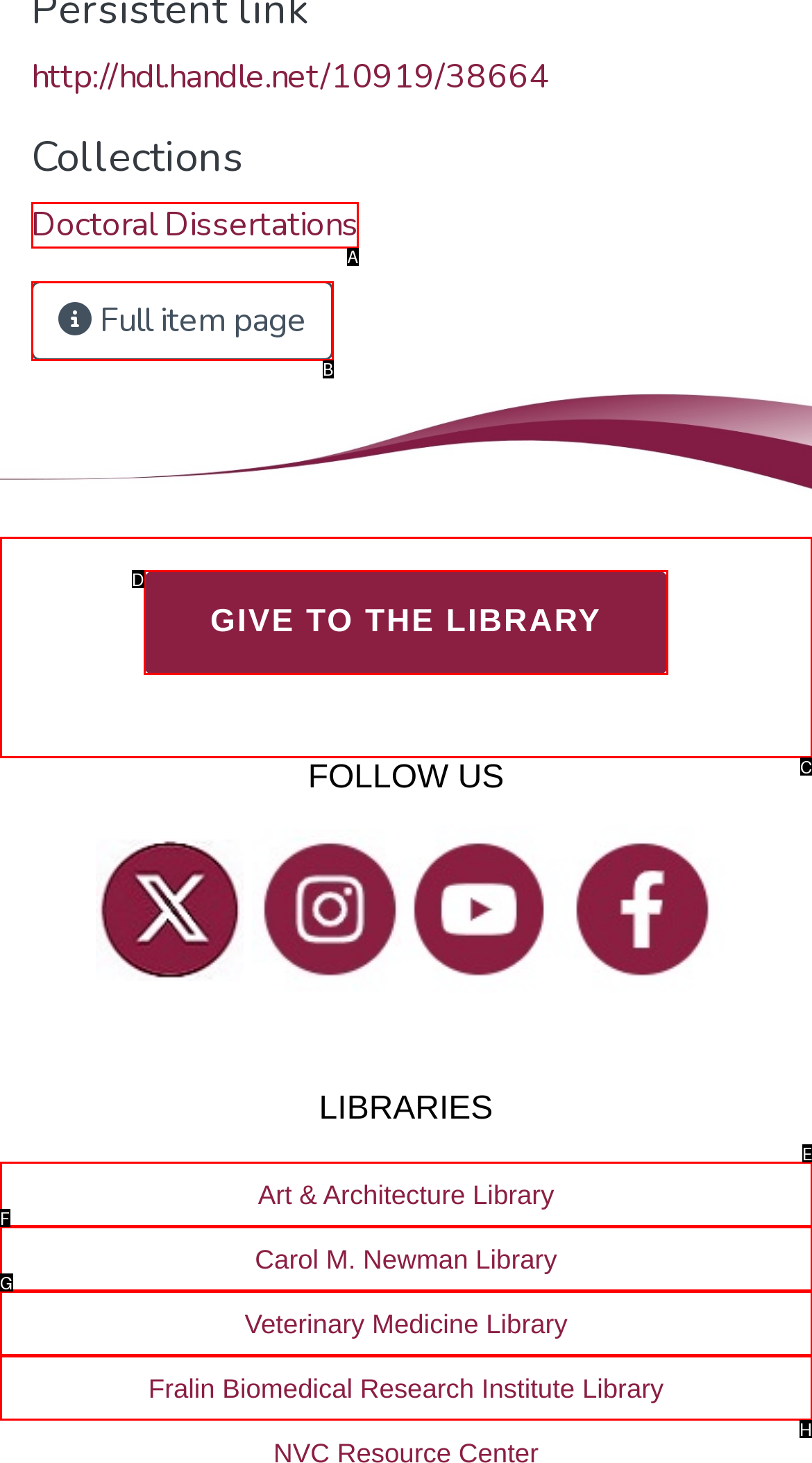Using the provided description: Fralin Biomedical Research Institute Library, select the most fitting option and return its letter directly from the choices.

H